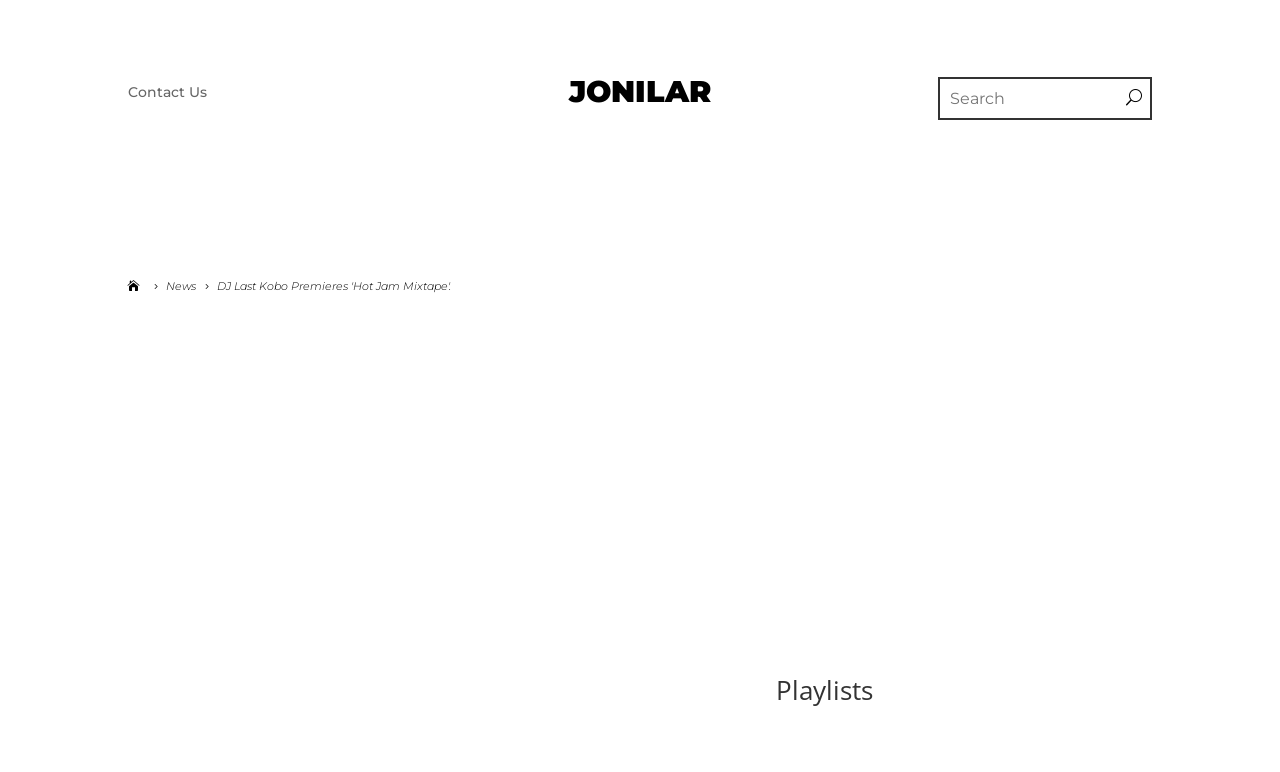Using the information in the image, could you please answer the following question in detail:
What is the name of the DJ who presents the mixtape?

The question can be answered by looking at the title of the webpage, which is 'DJ Last Kobo Premieres 'Hot Jam Mixtape''. The name of the DJ is mentioned in the title.